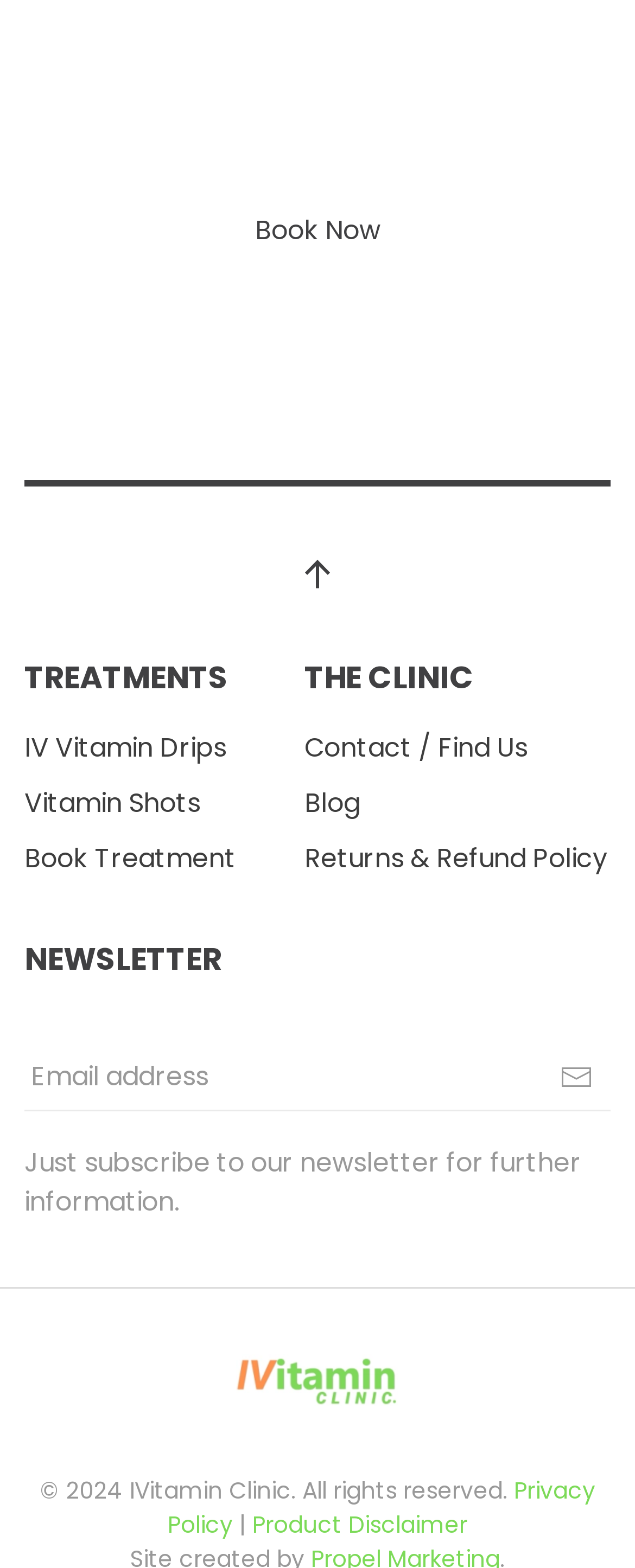Highlight the bounding box coordinates of the element you need to click to perform the following instruction: "Book an appointment."

[0.329, 0.124, 0.671, 0.171]